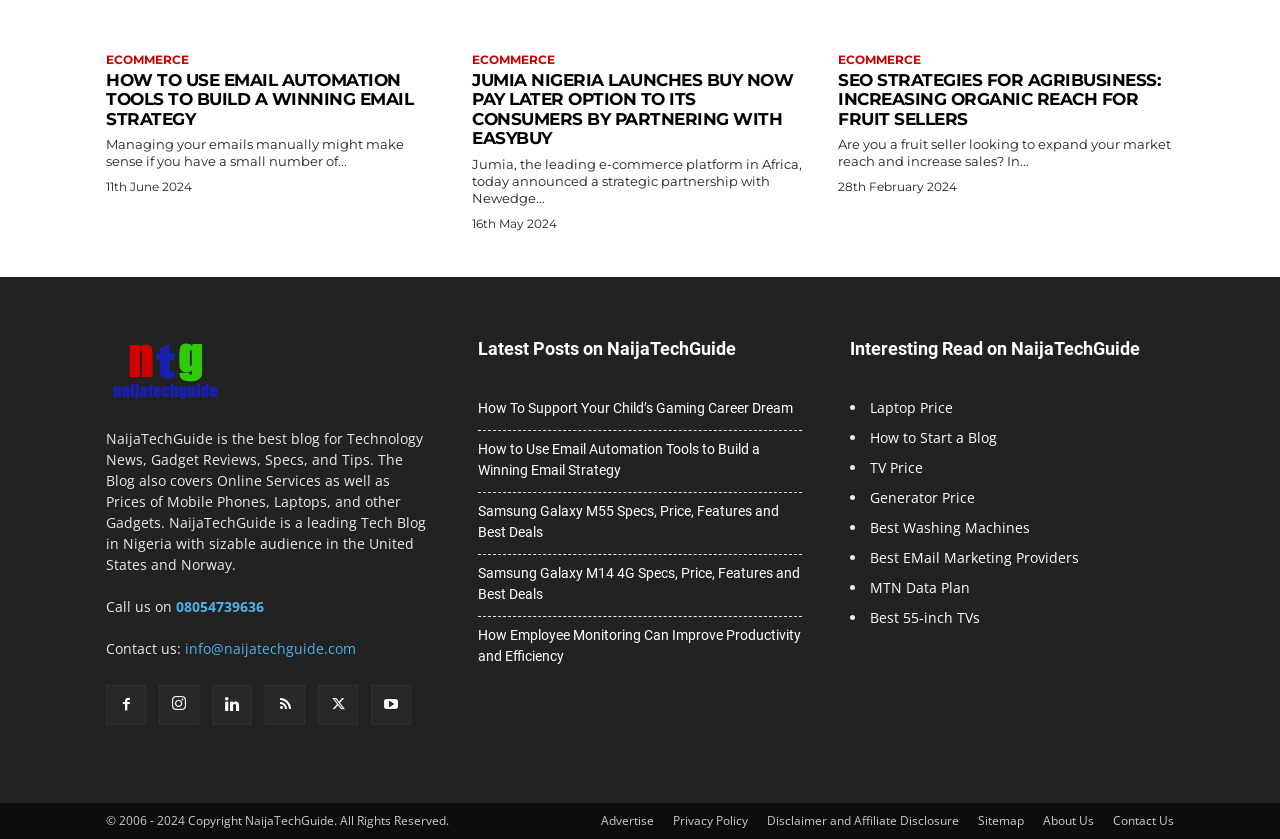Based on the element description, predict the bounding box coordinates (top-left x, top-left y, bottom-right x, bottom-right y) for the UI element in the screenshot: Laptop Price

[0.68, 0.475, 0.745, 0.497]